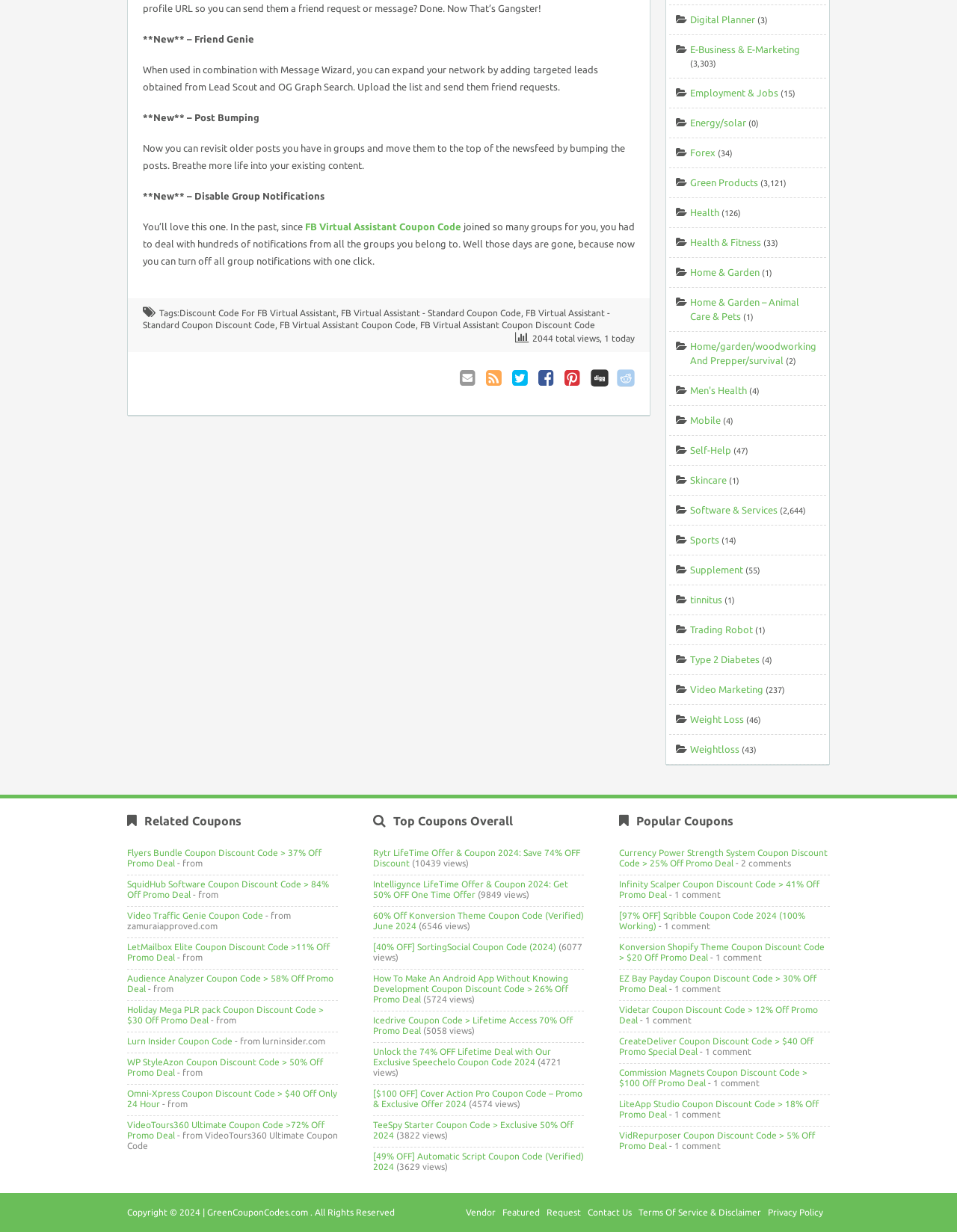Bounding box coordinates must be specified in the format (top-left x, top-left y, bottom-right x, bottom-right y). All values should be floating point numbers between 0 and 1. What are the bounding box coordinates of the UI element described as: Lurn Insider Coupon Code

[0.133, 0.841, 0.243, 0.849]